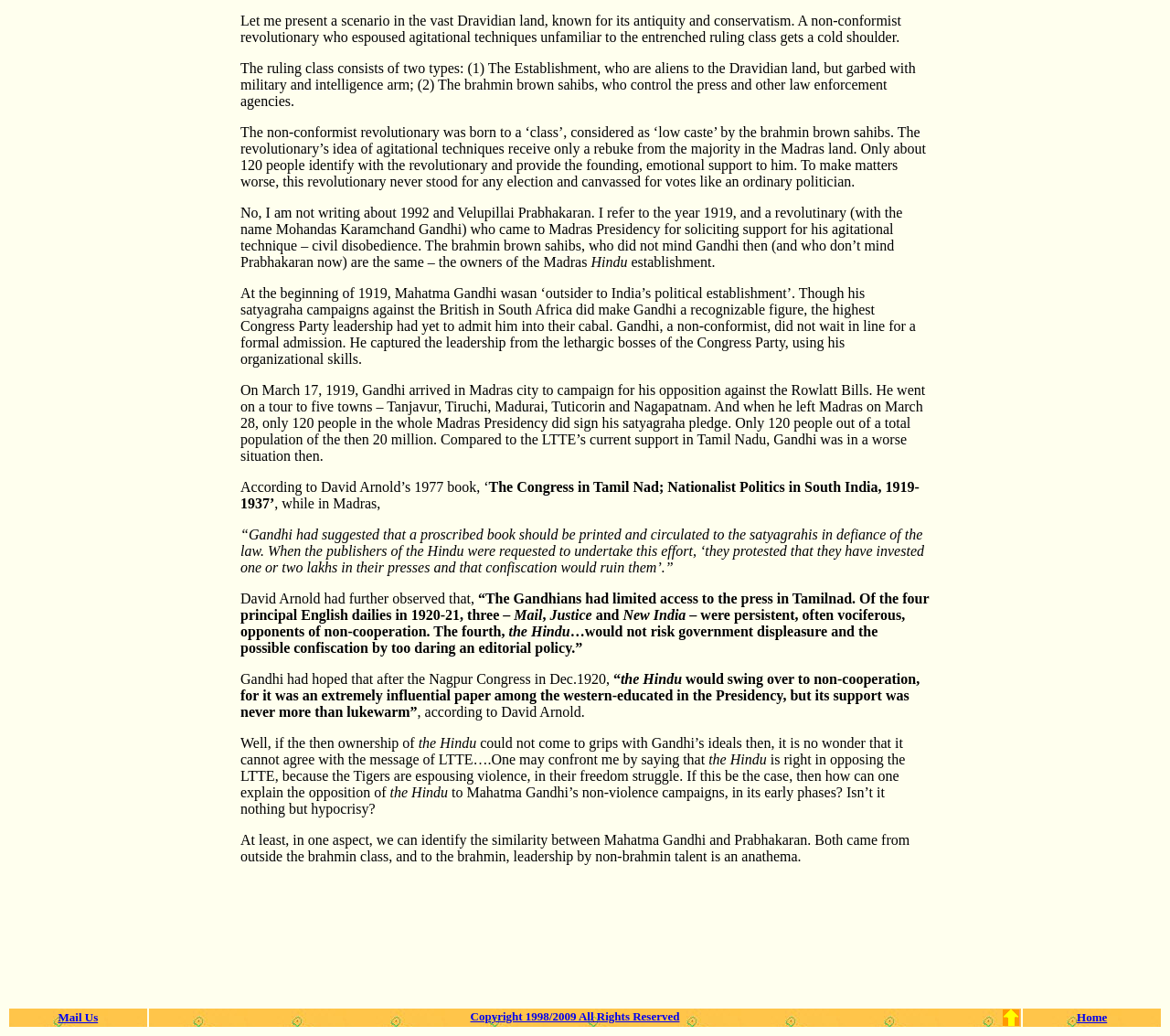How many people signed Gandhi's satyagraha pledge in Madras Presidency?
Could you answer the question in a detailed manner, providing as much information as possible?

According to the article, when Gandhi left Madras on March 28, 1919, only 120 people in the whole Madras Presidency did sign his satyagraha pledge, out of a total population of 20 million.